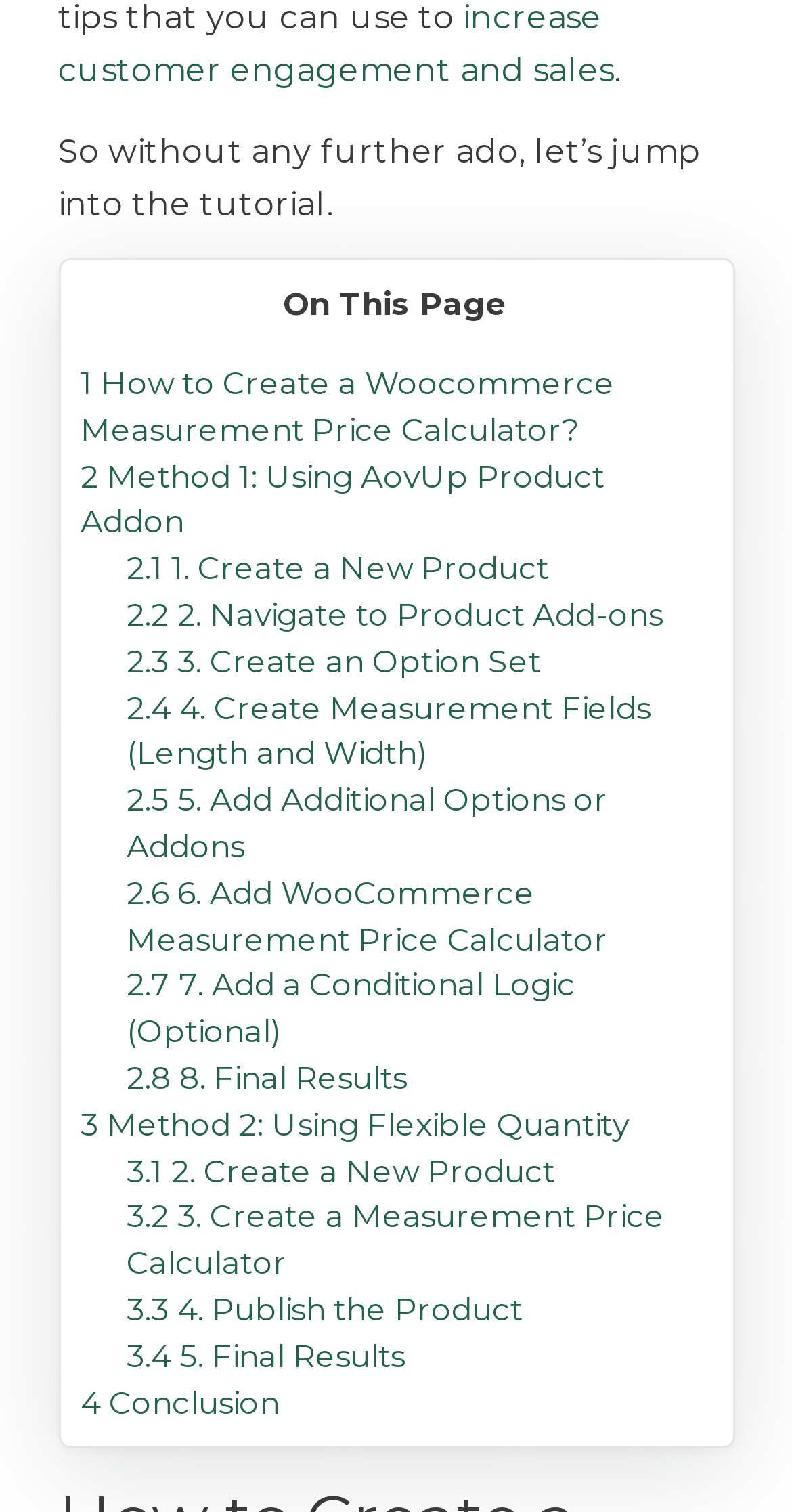What is the last step in Method 2? From the image, respond with a single word or brief phrase.

3.4 5. Final Results